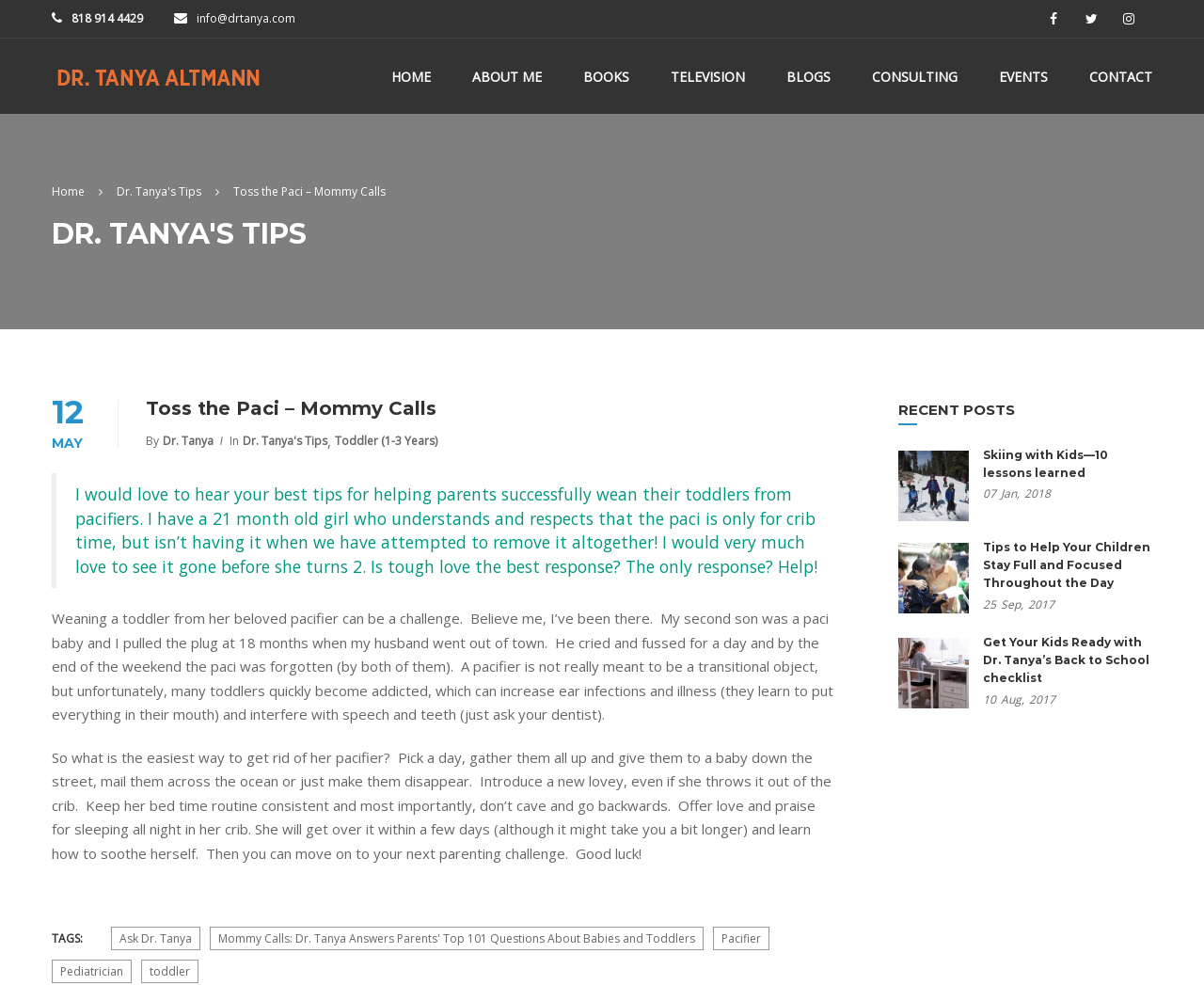Locate the bounding box coordinates of the area you need to click to fulfill this instruction: 'Click the 'HOME' link'. The coordinates must be in the form of four float numbers ranging from 0 to 1: [left, top, right, bottom].

[0.309, 0.058, 0.373, 0.116]